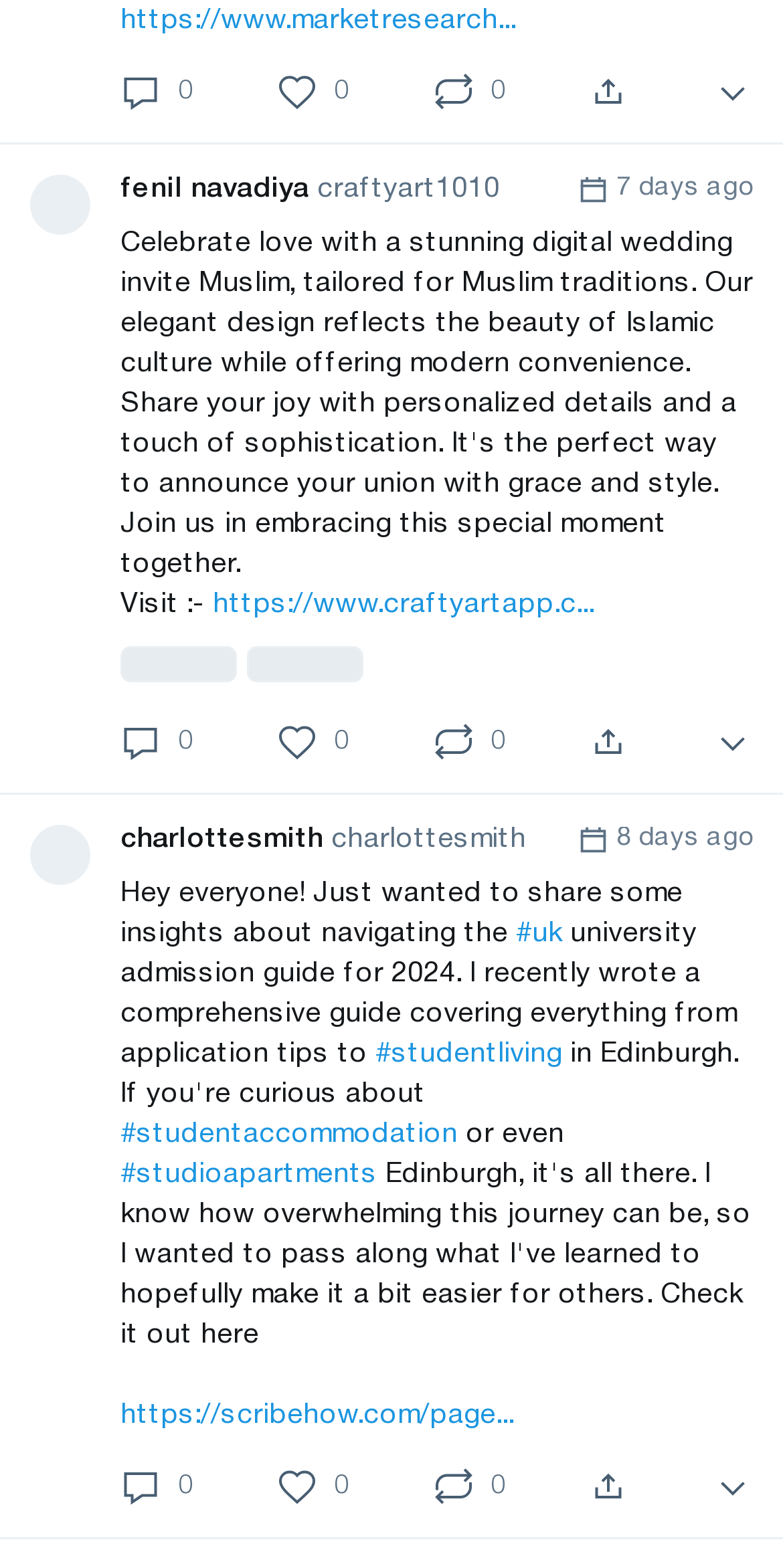Please locate the bounding box coordinates of the region I need to click to follow this instruction: "Visit the craftyartapp website".

[0.272, 0.378, 0.759, 0.394]